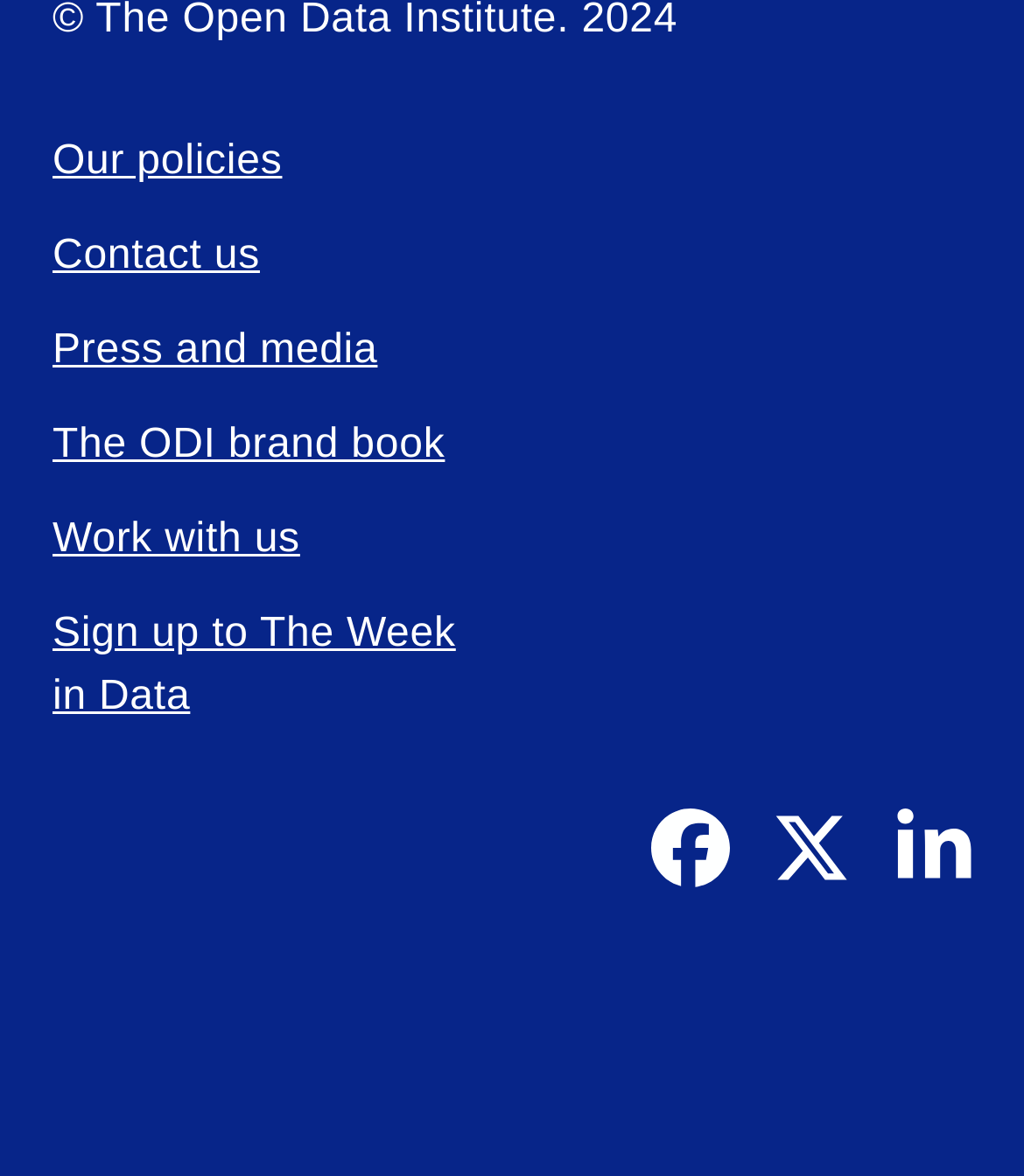Please identify the coordinates of the bounding box for the clickable region that will accomplish this instruction: "Sign up to The Week in Data".

[0.051, 0.521, 0.445, 0.612]